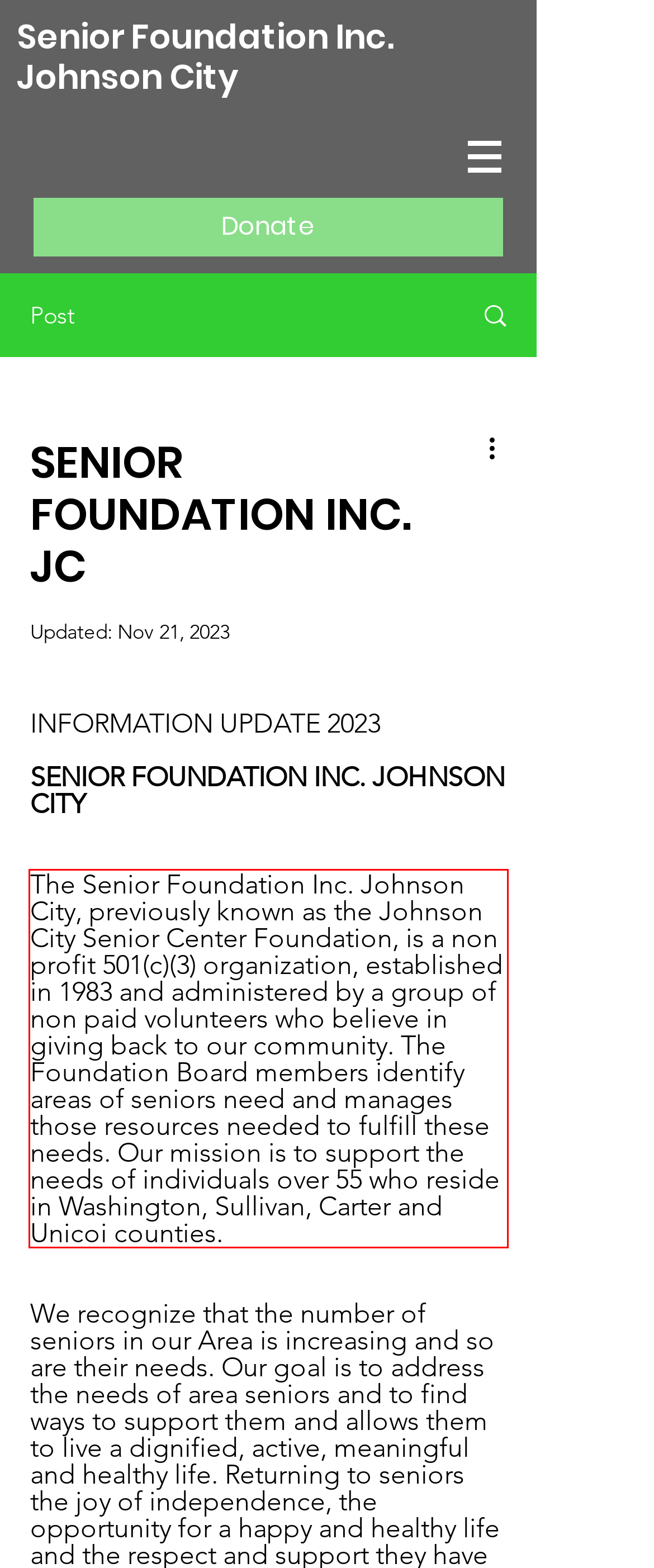You have a screenshot of a webpage with a red bounding box. Use OCR to generate the text contained within this red rectangle.

The Senior Foundation Inc. Johnson City, previously known as the Johnson City Senior Center Foundation, is a non profit 501(c)(3) organization, established in 1983 and administered by a group of non paid volunteers who believe in giving back to our community. The Foundation Board members identify areas of seniors need and manages those resources needed to fulfill these needs. Our mission is to support the needs of individuals over 55 who reside in Washington, Sullivan, Carter and Unicoi counties.